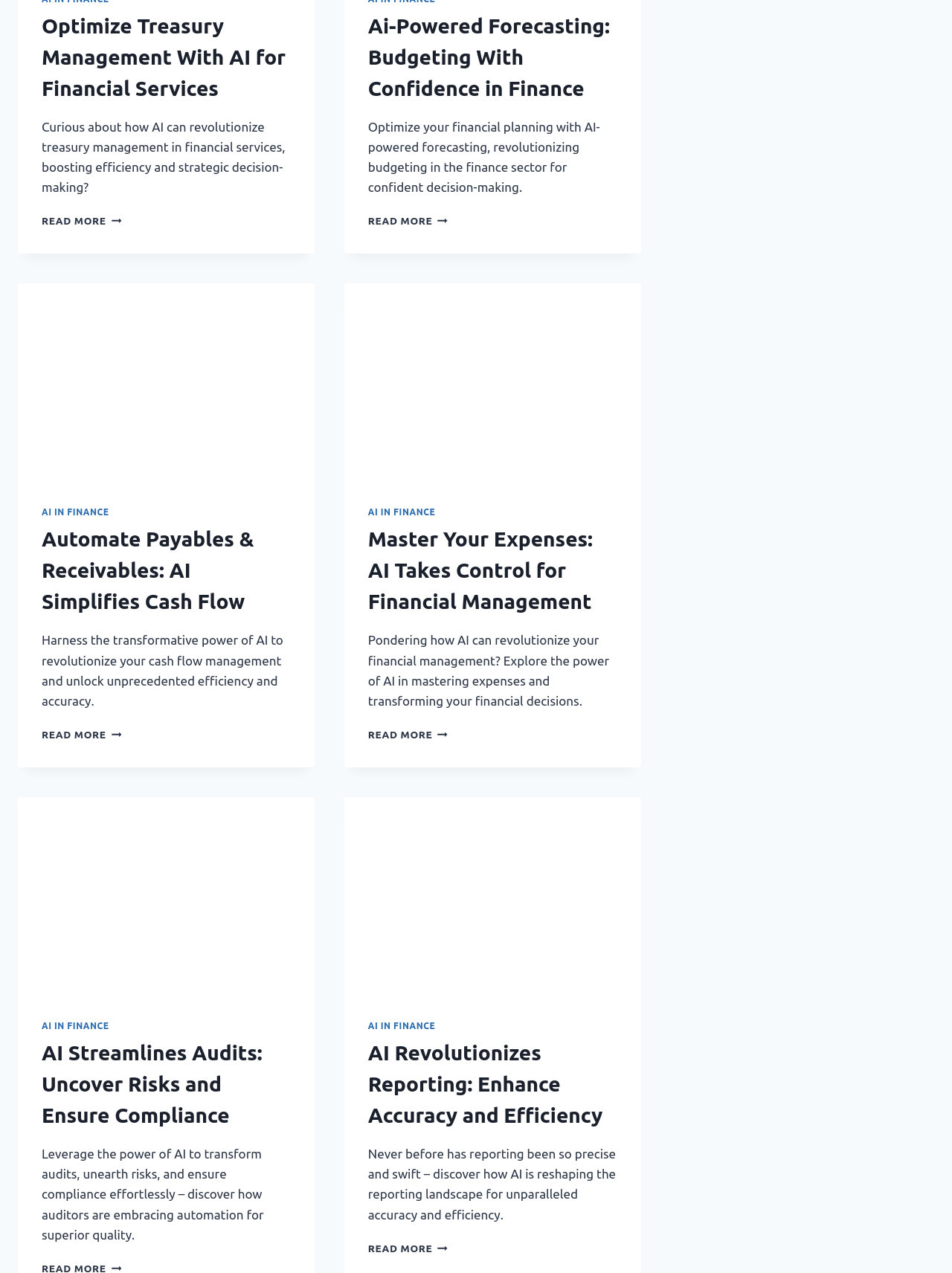Please indicate the bounding box coordinates of the element's region to be clicked to achieve the instruction: "Check the latest update date". Provide the coordinates as four float numbers between 0 and 1, i.e., [left, top, right, bottom].

None